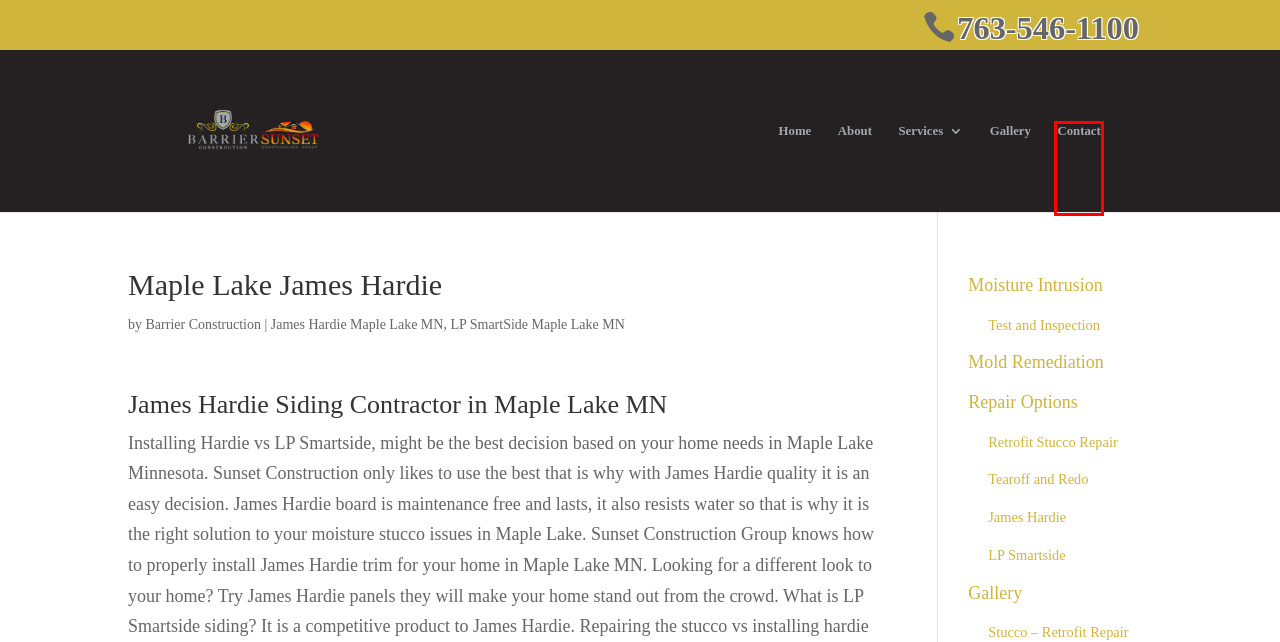Given a screenshot of a webpage with a red bounding box around a UI element, please identify the most appropriate webpage description that matches the new webpage after you click on the element. Here are the candidates:
A. Contact Us | Sunset Construction - Barrier Construction
B. Test and Inspection | Sunset Construction - Barrier Construction
C. Stucco – Retrofit Repair | Sunset Construction - Barrier Construction
D. About Us | Sunset Construction - Barrier Construction
E. LP SmartSide Maple Lake MN | Sunset Construction - Barrier Construction
F. Gallery | Sunset Construction - Barrier Construction
G. Barrier Construction | Sunset Construction - Barrier Construction
H. Retrofit Stucco Repair | Sunset Construction - Barrier Construction

A